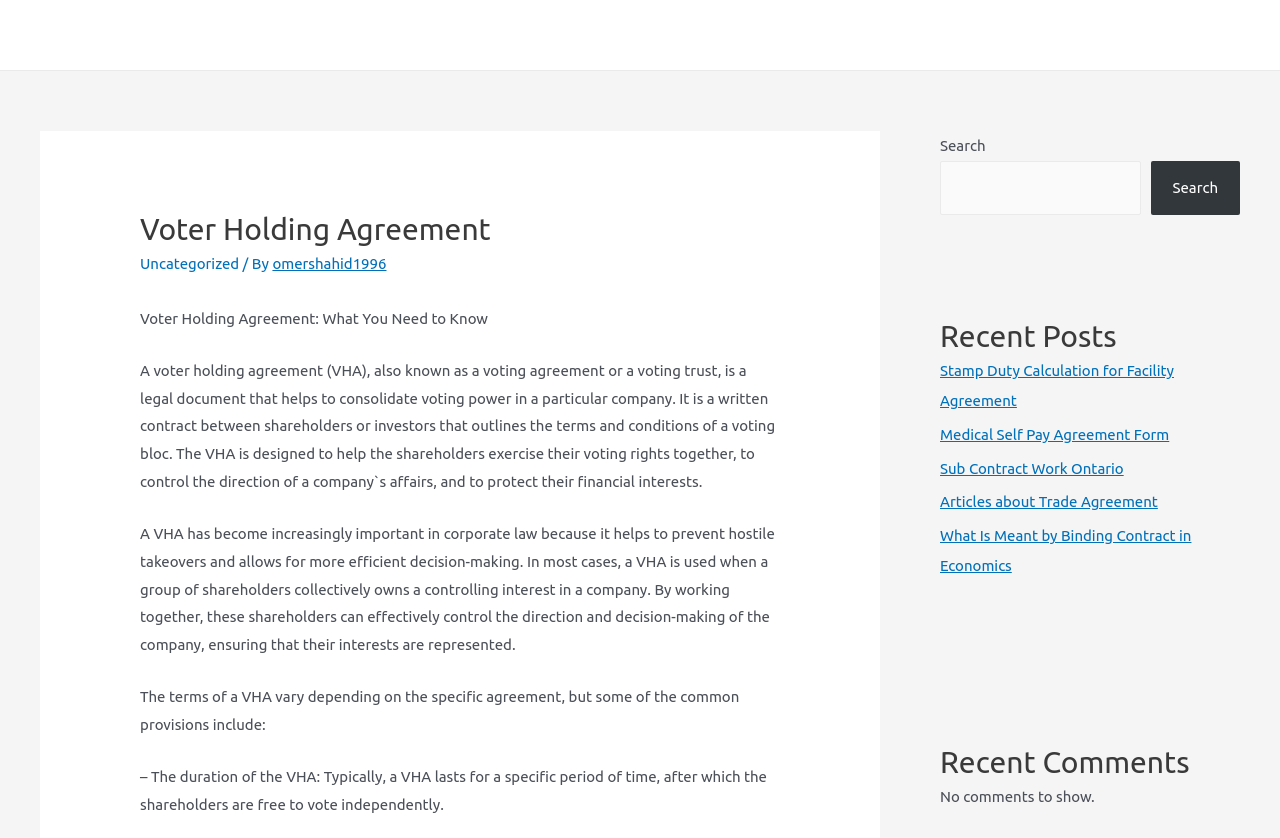Look at the image and give a detailed response to the following question: How long does a VHA typically last?

The webpage states that the terms of a VHA vary depending on the specific agreement, but one of the common provisions includes the duration of the VHA, which typically lasts for a specific period of time, after which the shareholders are free to vote independently.